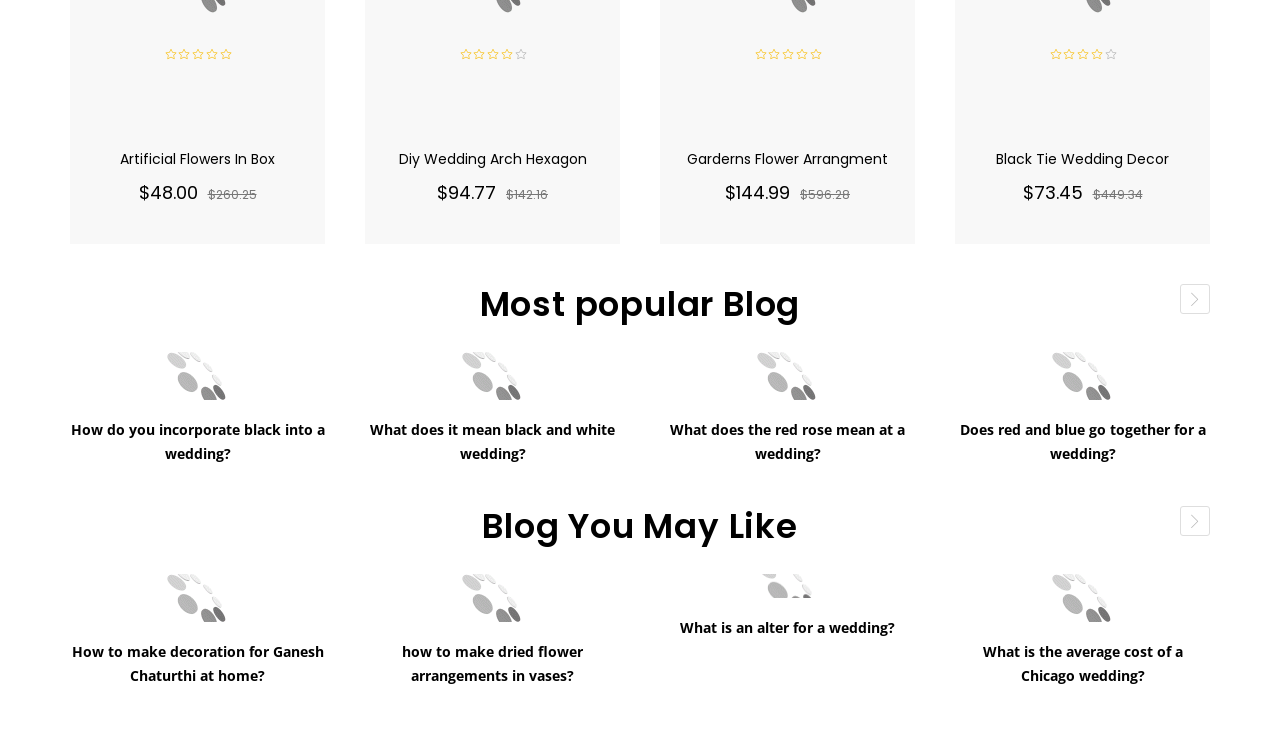Respond with a single word or phrase:
How many blog posts are displayed under 'Most popular Blog'?

4